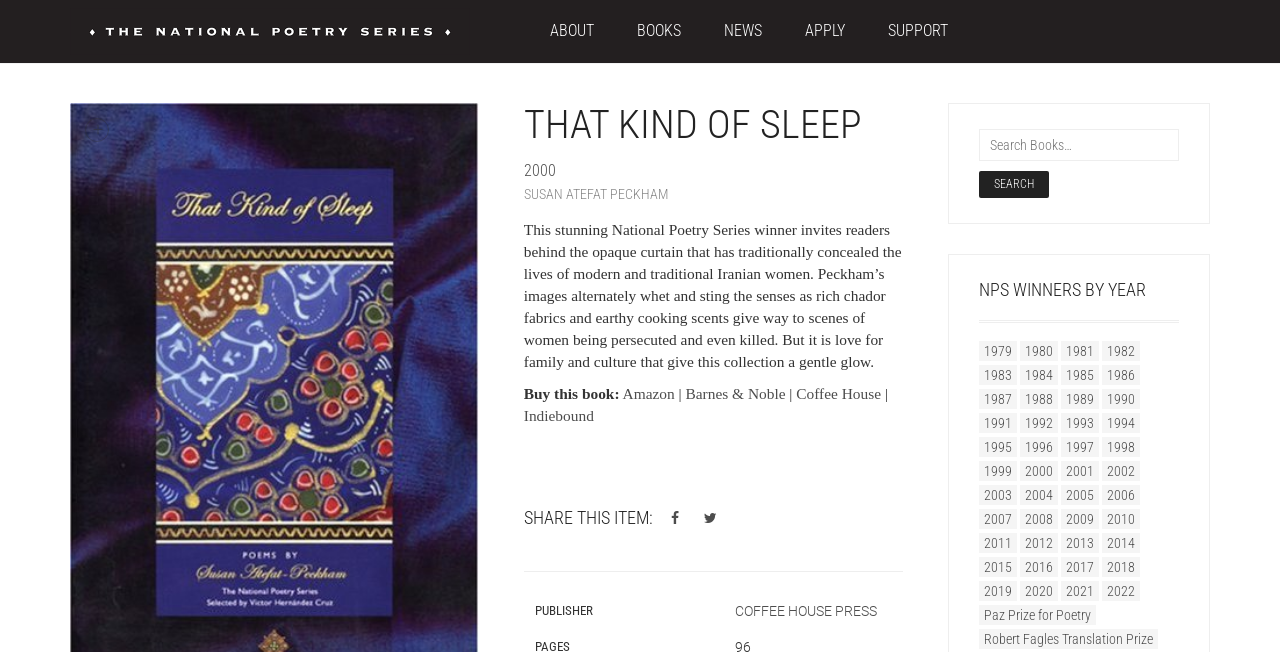Please provide a brief answer to the following inquiry using a single word or phrase:
How many links are there to buy the book?

4